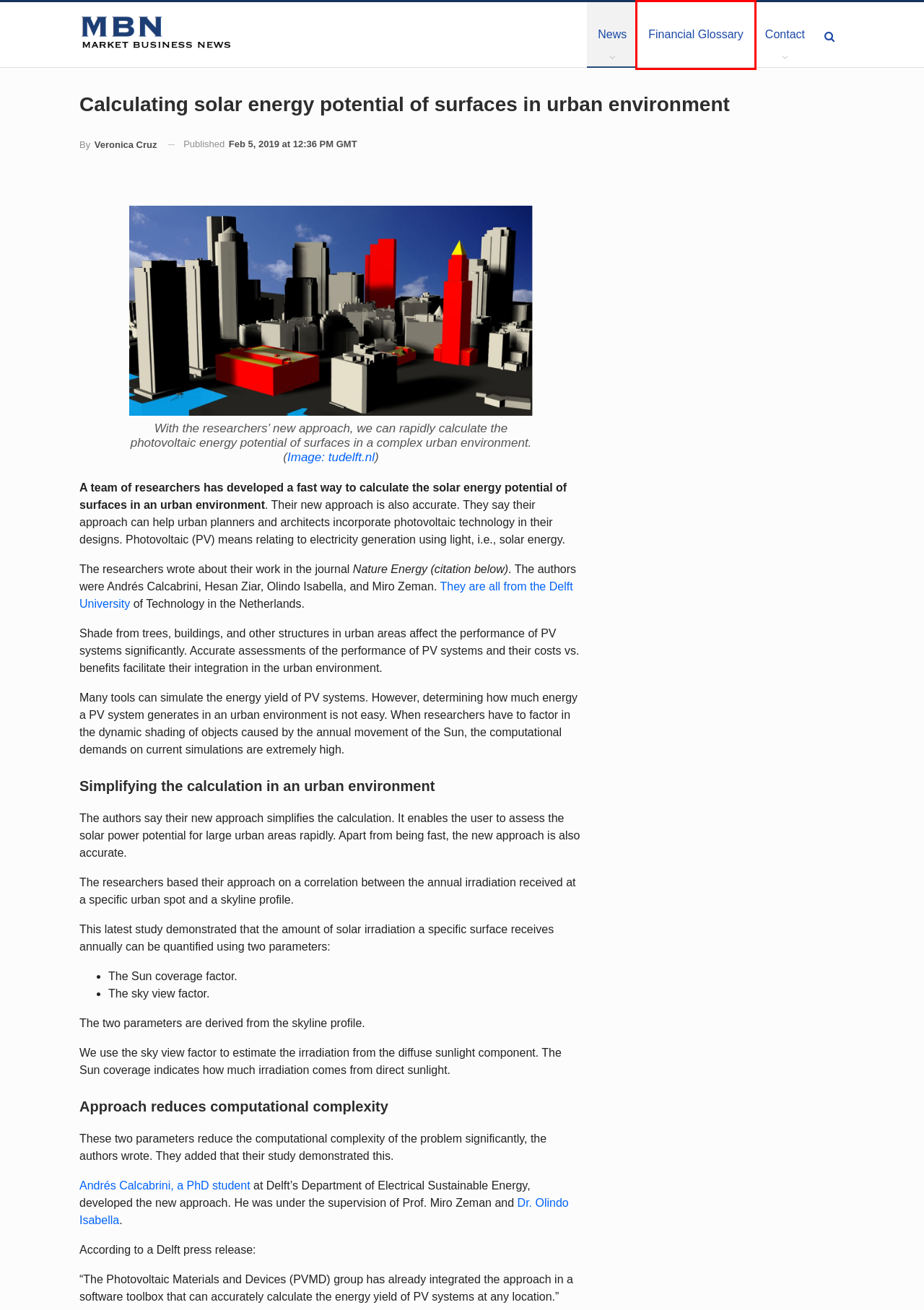You have a screenshot of a webpage with a red bounding box around an element. Select the webpage description that best matches the new webpage after clicking the element within the red bounding box. Here are the descriptions:
A. Staff
B. A new approach for the fast estimation of the solar energy potential in urban environments
C. Home Page - Market Business News
D. Contact Market Business News
E. Financial Glossary - Business Terms and Definitions - Market Business News
F. Latest News Articles - Market Business News
G. Veronica Cruz, Author at Market Business News
H. Olindo Isabella | TU Delft Online

E